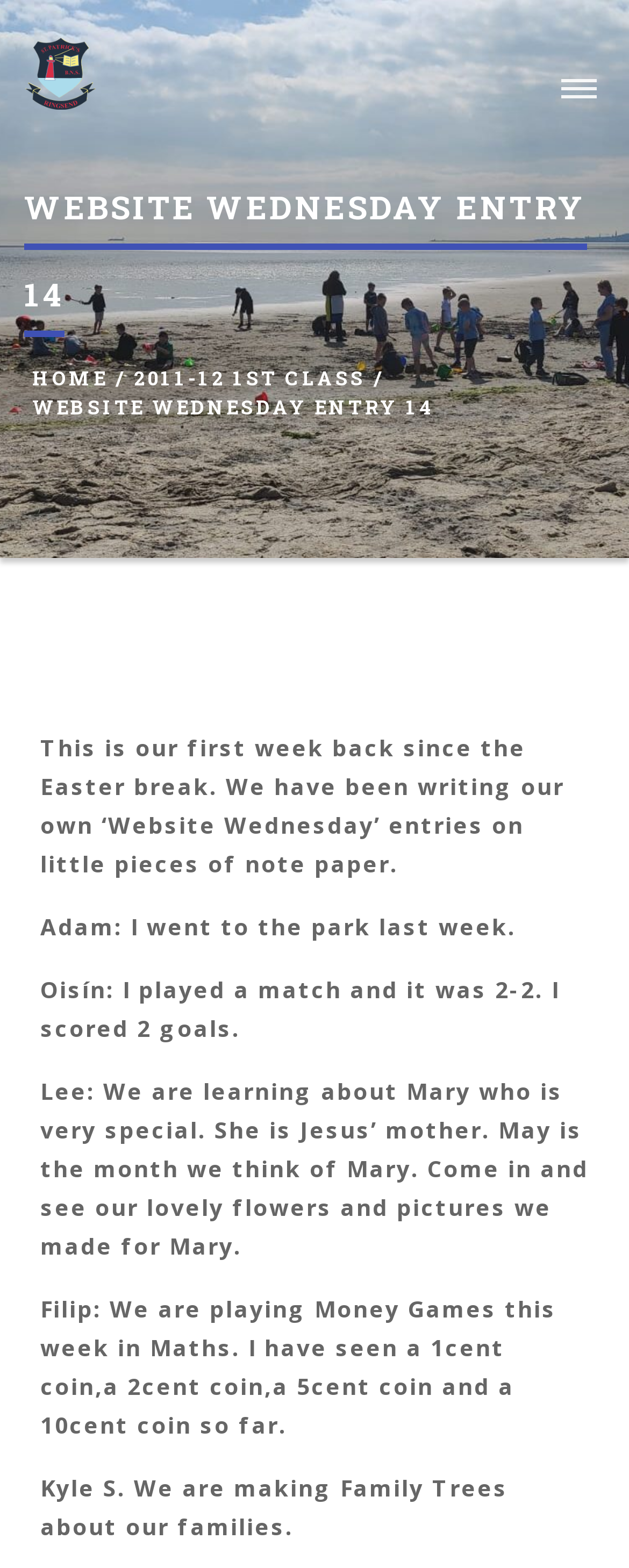Determine the bounding box coordinates of the UI element described below. Use the format (top-left x, top-left y, bottom-right x, bottom-right y) with floating point numbers between 0 and 1: Home

[0.051, 0.232, 0.171, 0.249]